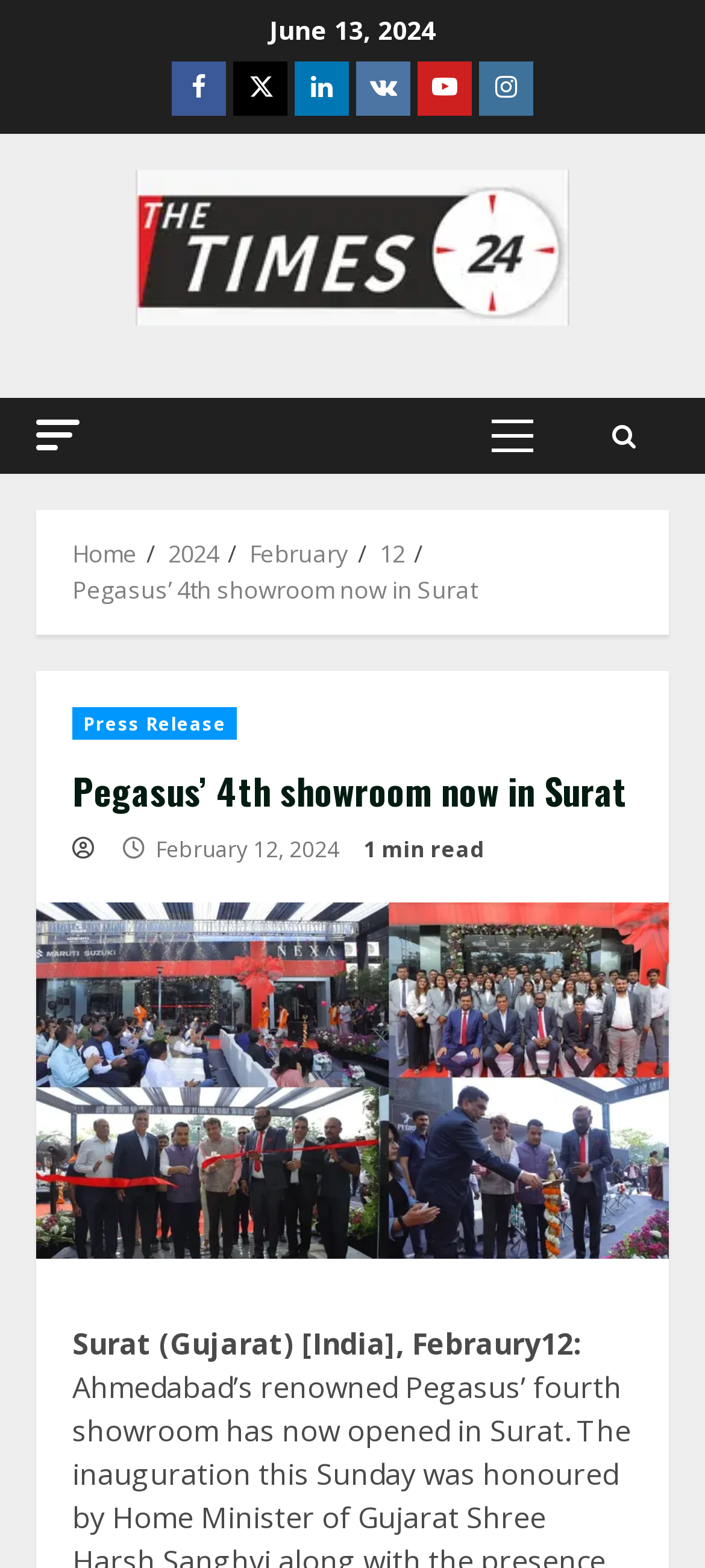Find the bounding box coordinates of the area that needs to be clicked in order to achieve the following instruction: "Visit The Times24 website". The coordinates should be specified as four float numbers between 0 and 1, i.e., [left, top, right, bottom].

[0.192, 0.143, 0.808, 0.169]